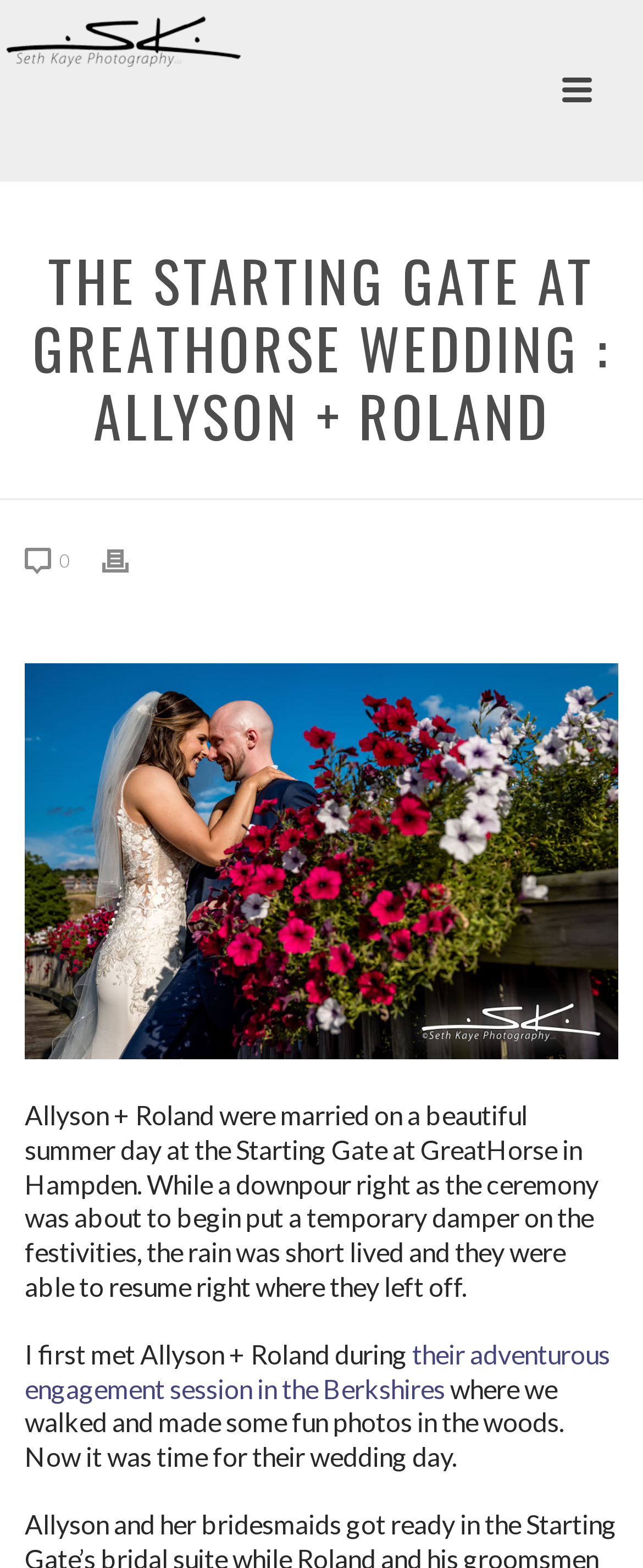Provide the bounding box coordinates of the HTML element described by the text: "parent_node: 0 title="Print"". The coordinates should be in the format [left, top, right, bottom] with values between 0 and 1.

[0.159, 0.346, 0.251, 0.367]